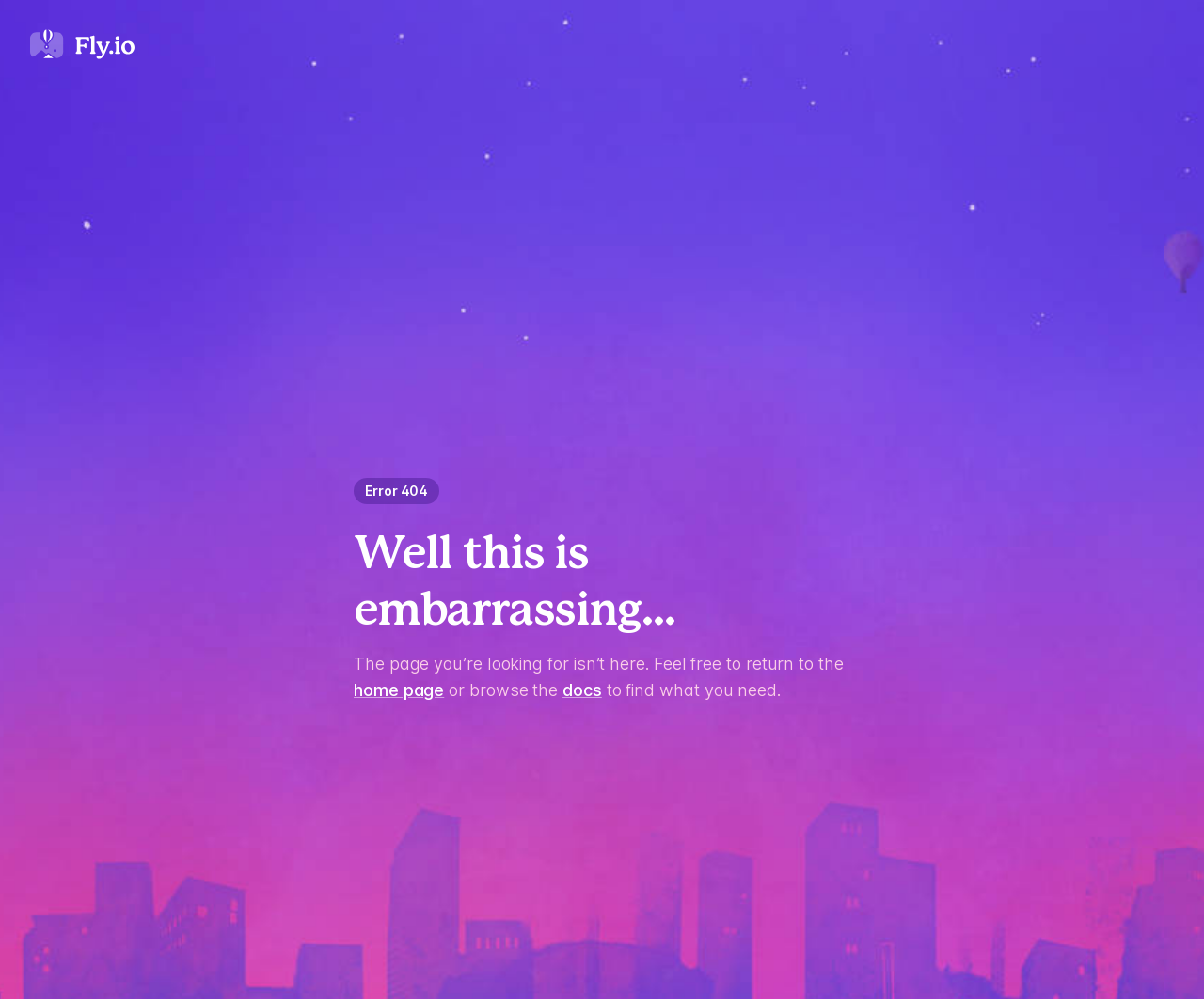Please look at the image and answer the question with a detailed explanation: What is the purpose of this page?

The purpose of this page is to handle errors, specifically a 404 error, and provide options for the user to find what they need, such as returning to the home page or browsing the docs.